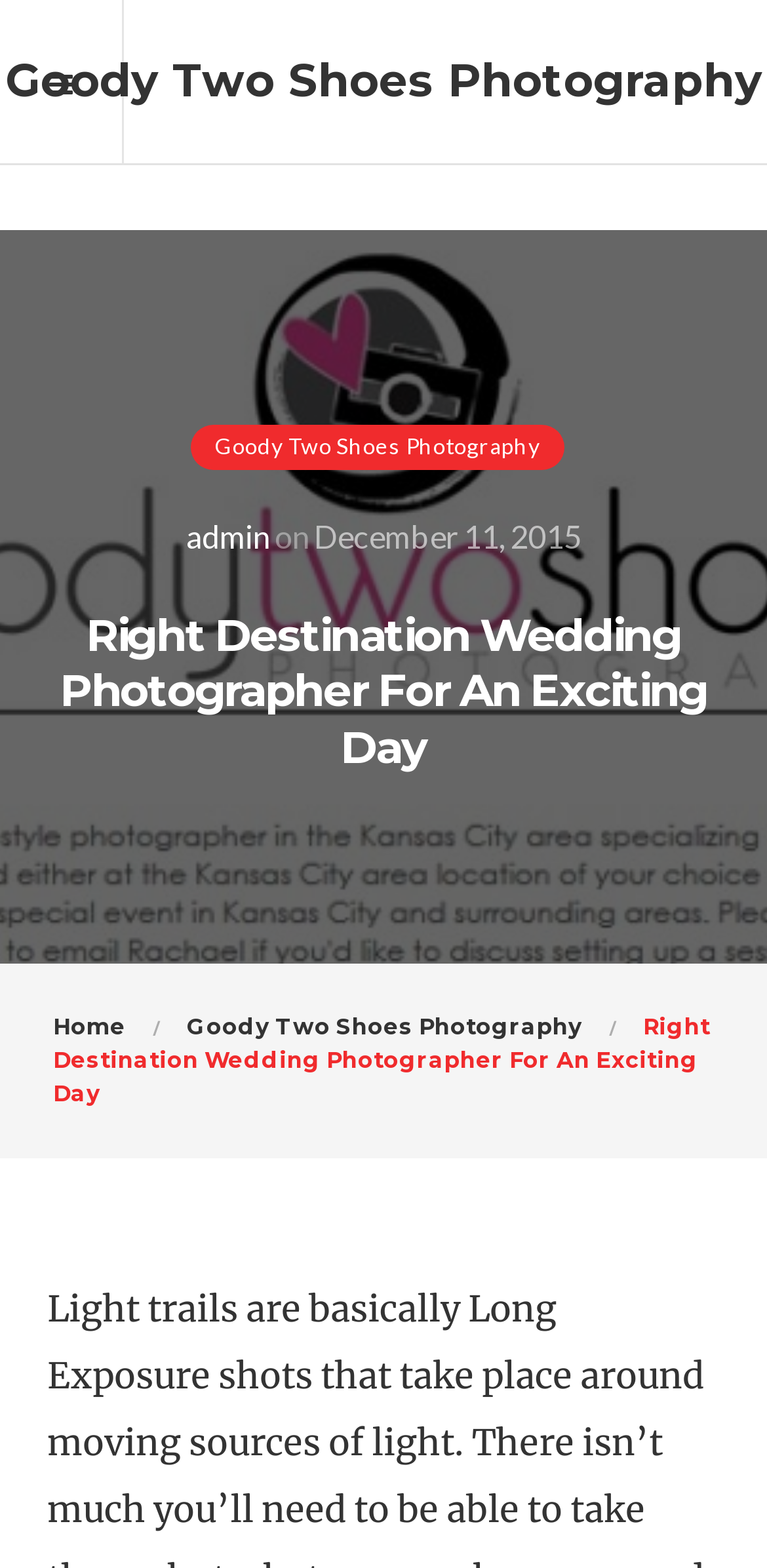Please answer the following question using a single word or phrase: 
How many times is the studio name mentioned?

3